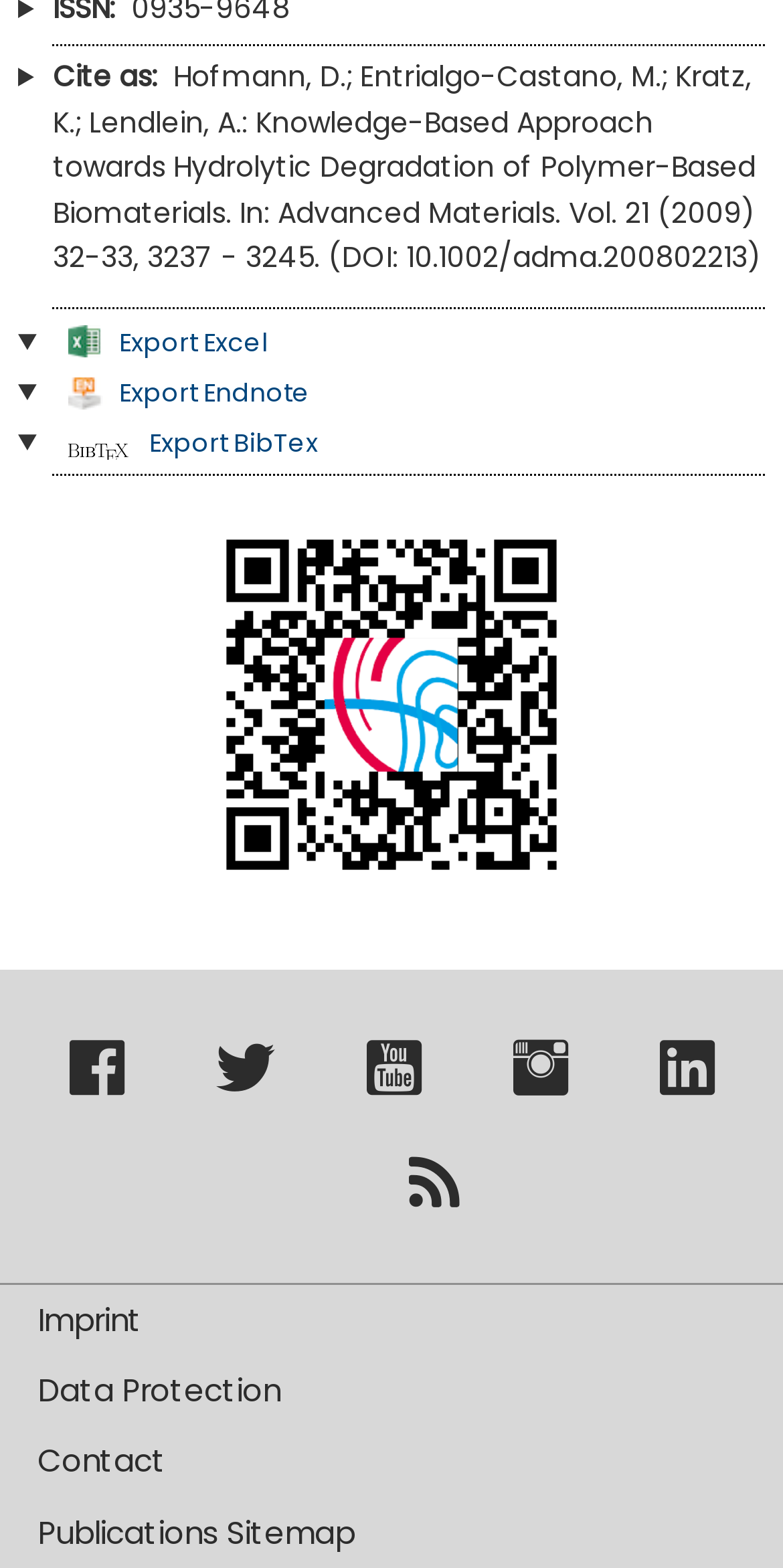What is the purpose of the QR code?
Refer to the image and provide a detailed answer to the question.

I found the purpose of the QR code by looking at the image element with the ID 90, which has a description 'QR Code: Link to publication'. This description indicates that the QR code is used to link to the publication.